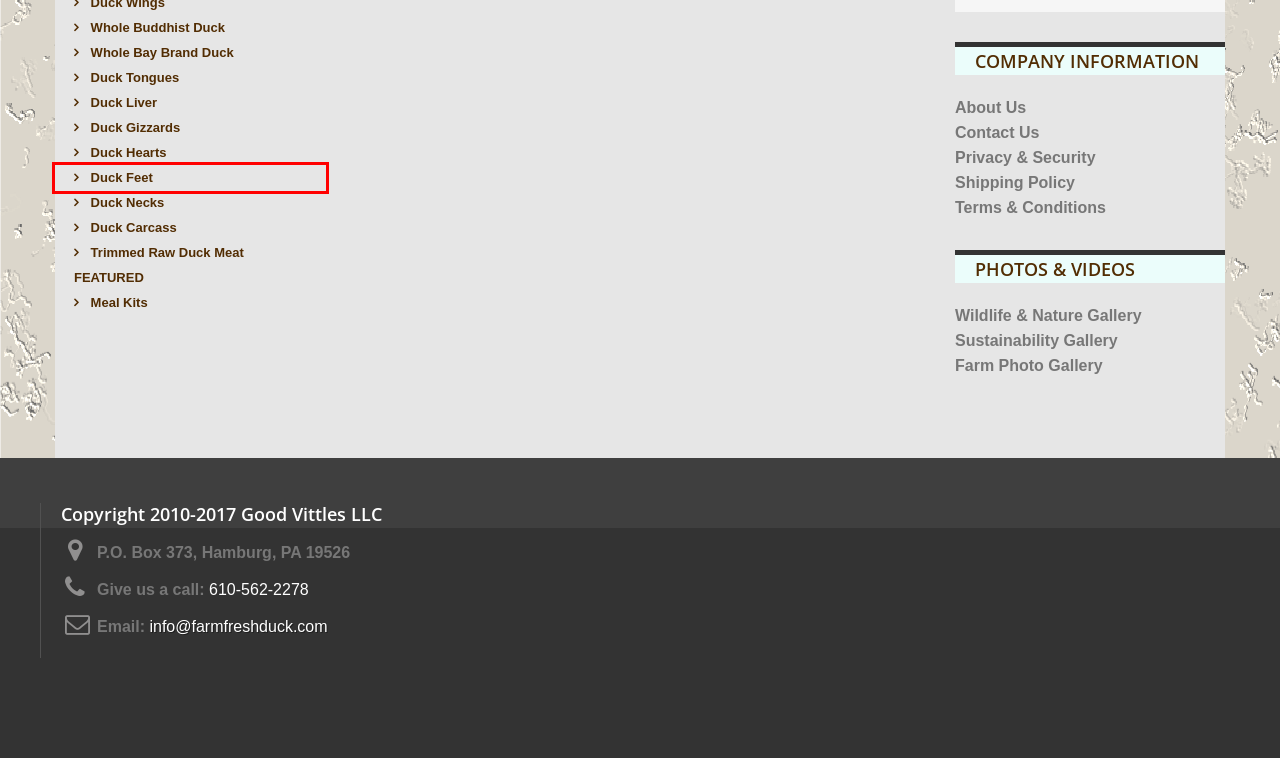Given a screenshot of a webpage with a red bounding box highlighting a UI element, determine which webpage description best matches the new webpage that appears after clicking the highlighted element. Here are the candidates:
A. Duck Feet - Good Vittles
B. Sustainability Gallery - Good Vittles
C. Duck Hearts - Good Vittles
D. Wildlife & Nature Gallery - Good Vittles
E. Duck Liver - Fresh From The Farm - Good Vittles
F. Buddhist Duck - USDA All Natural - Good Vittles
G. Duck Necks - Good Vittles
H. Terms & Conditions - Good Vittles

A